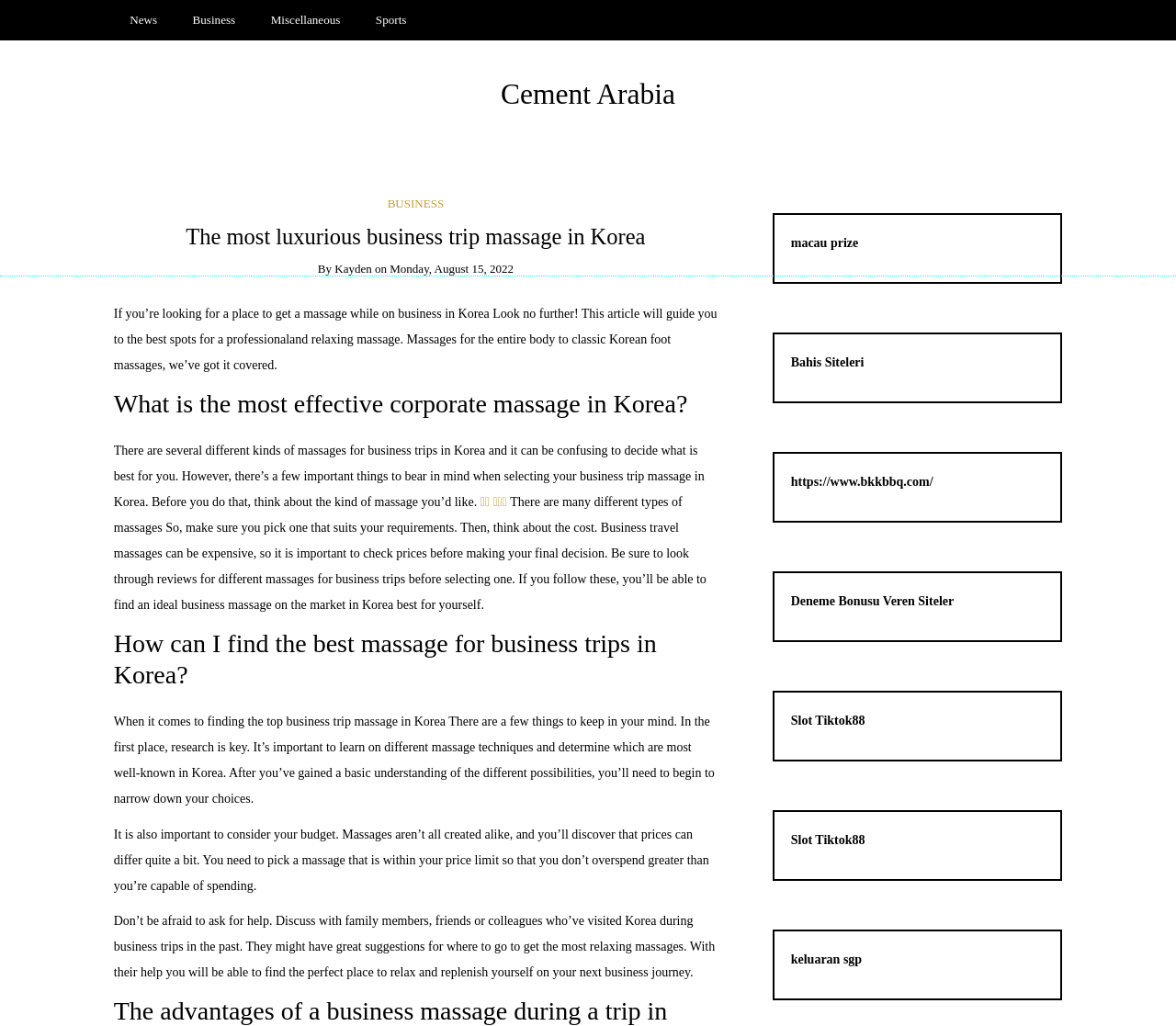Determine the bounding box coordinates for the area that should be clicked to carry out the following instruction: "Check out macau prize".

[0.672, 0.23, 0.73, 0.244]